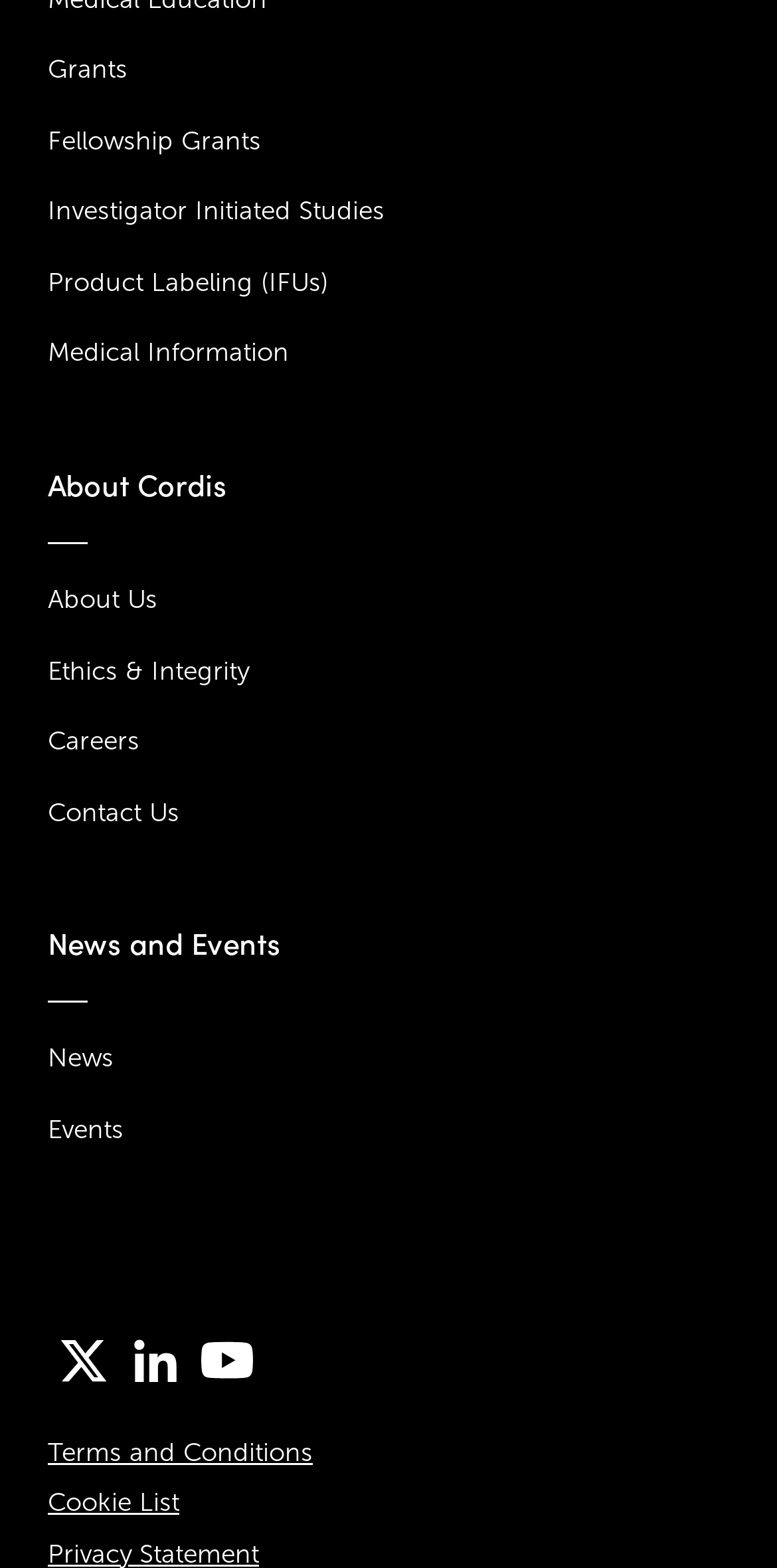Can you determine the bounding box coordinates of the area that needs to be clicked to fulfill the following instruction: "Read About Us"?

[0.062, 0.373, 0.938, 0.418]